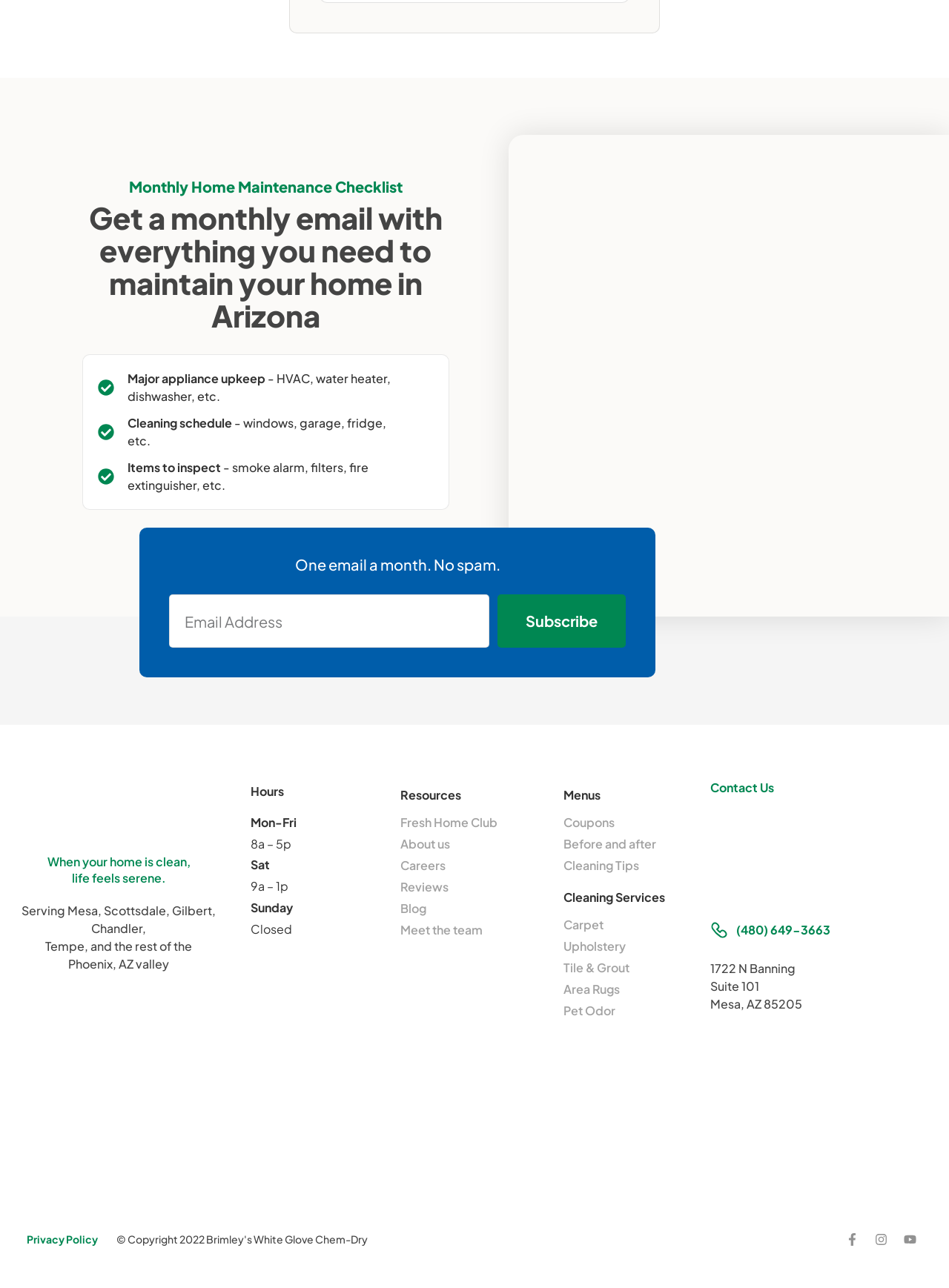What is the main topic of this webpage?
Answer the question with a detailed and thorough explanation.

Based on the headings and content of the webpage, it appears to be focused on providing a monthly home maintenance checklist and related services, specifically in the Phoenix, AZ area.